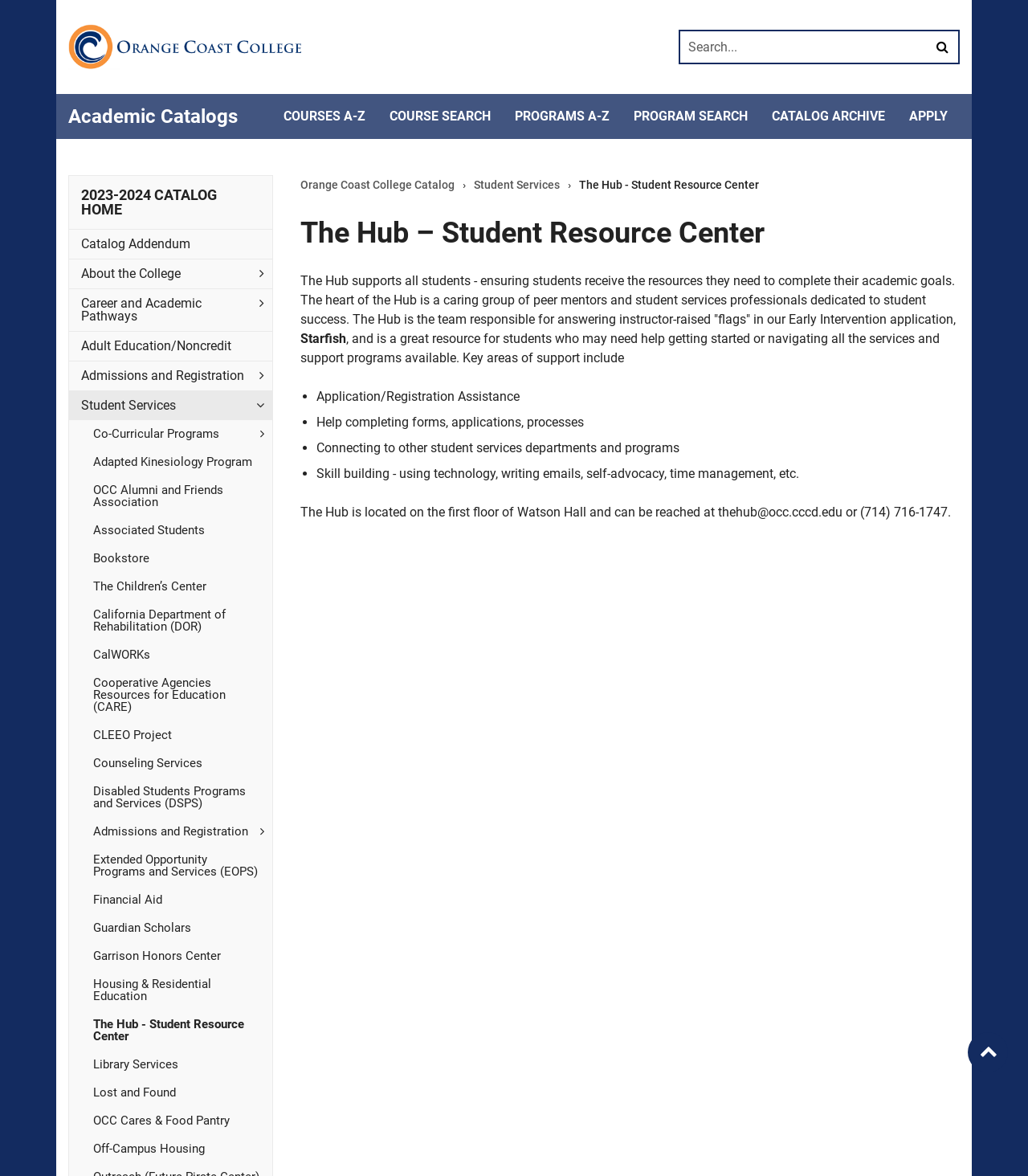Please study the image and answer the question comprehensively:
What is the name of the college?

I found the answer by looking at the top-left corner of the webpage, where the college's logo and name are displayed.